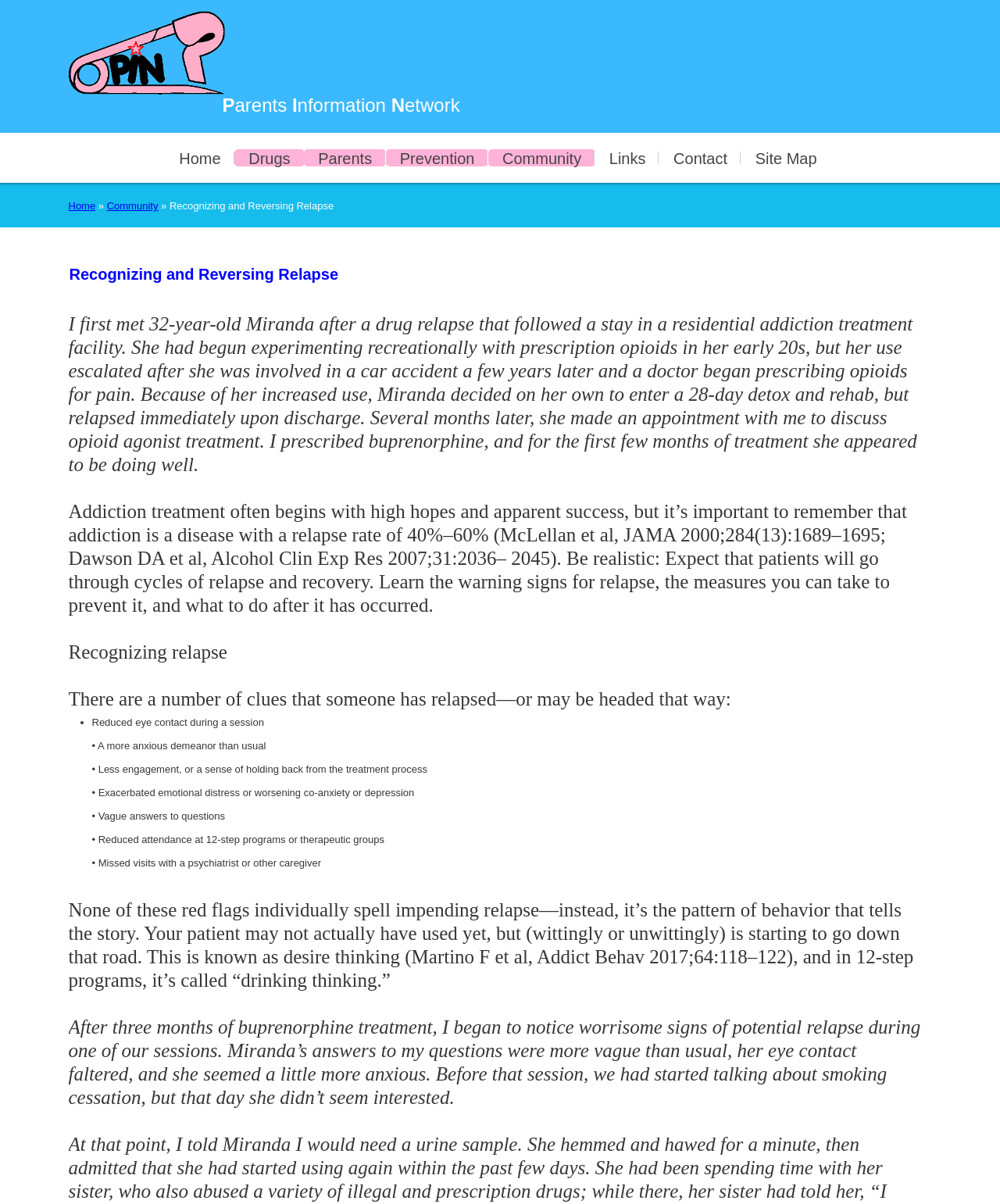What is 'desire thinking'?
Give a thorough and detailed response to the question.

Desire thinking, also known as 'drinking thinking' in 12-step programs, is a pattern of behavior that indicates someone is starting to think about using drugs again, even if they haven't actually used yet. This concept is explained in the text as a warning sign for potential relapse.